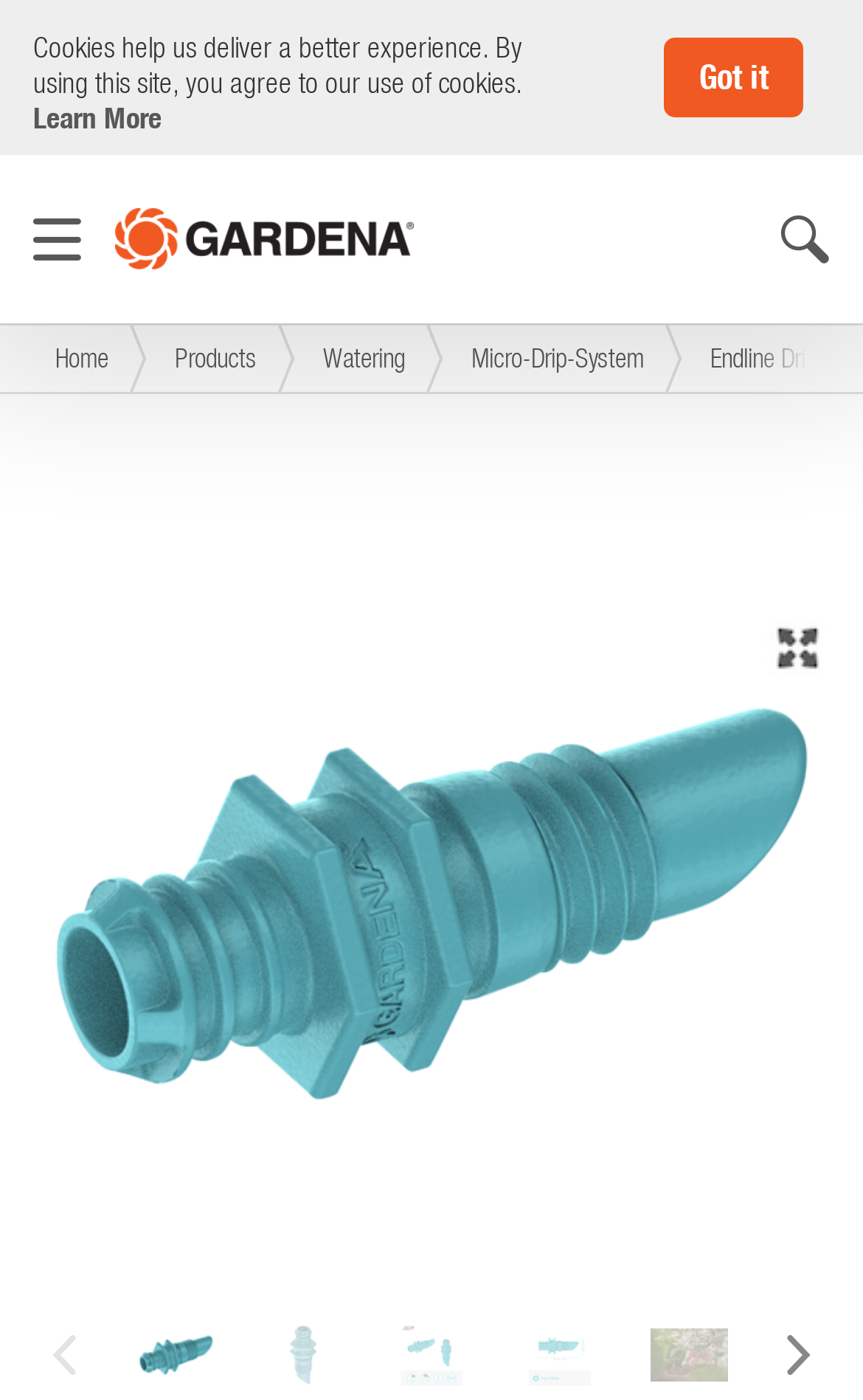How many product options are available?
From the details in the image, provide a complete and detailed answer to the question.

I examined the product details section and found a dropdown list with a single option '13307-20-S-003', indicating that there is only one product option available.